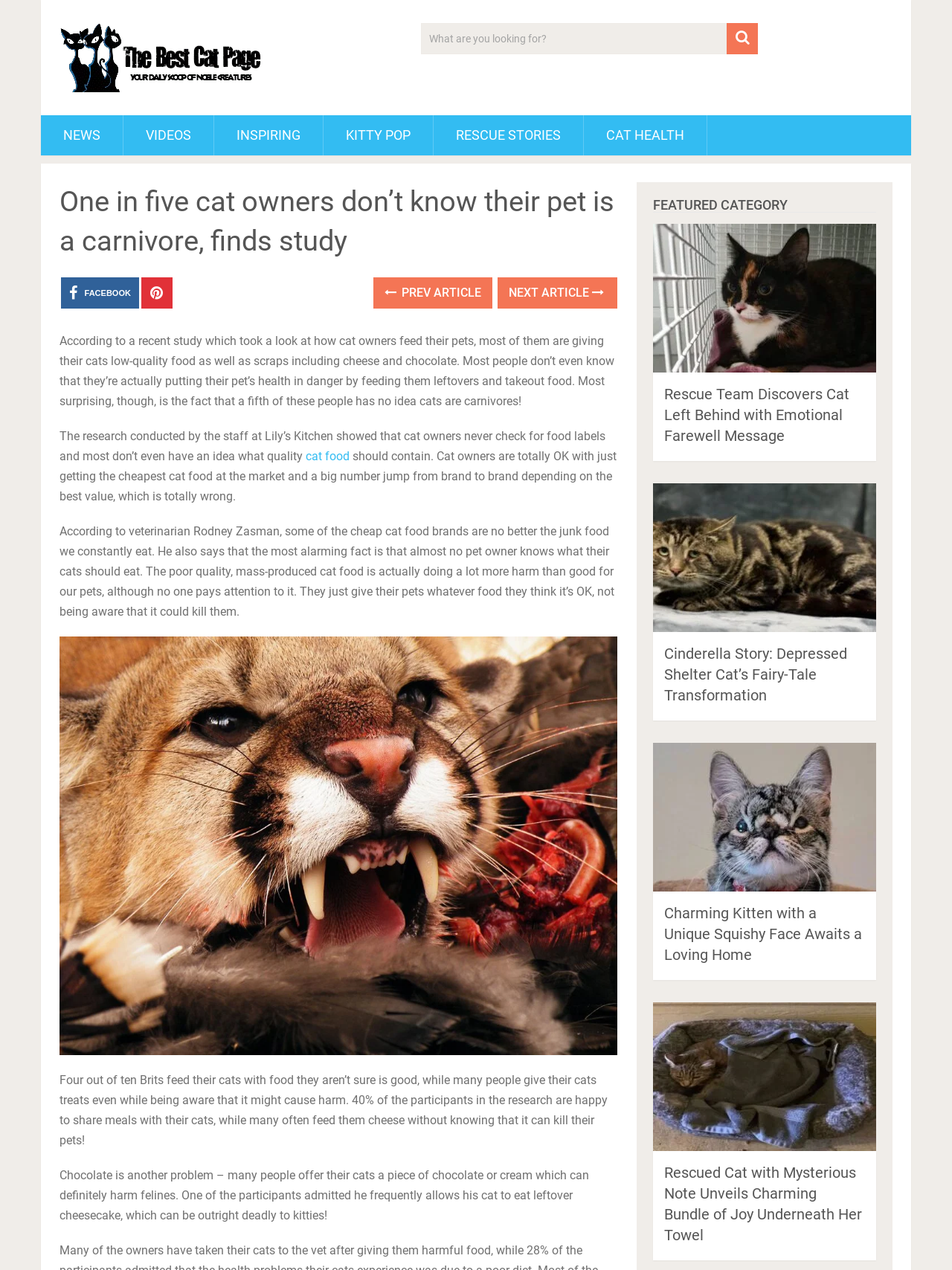Respond to the question with just a single word or phrase: 
How many links are there in the 'FEATURED CATEGORY' section?

4